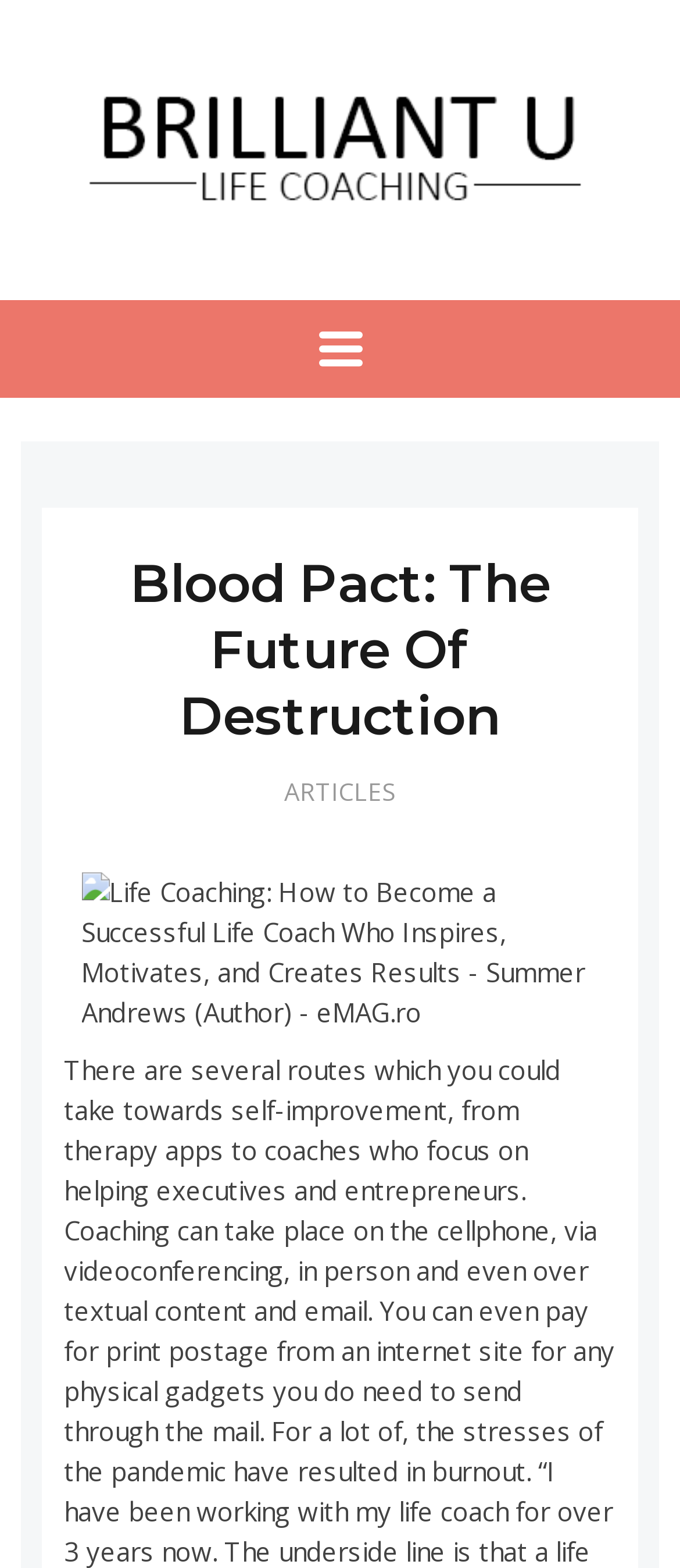How many menu items are there?
Based on the screenshot, respond with a single word or phrase.

1